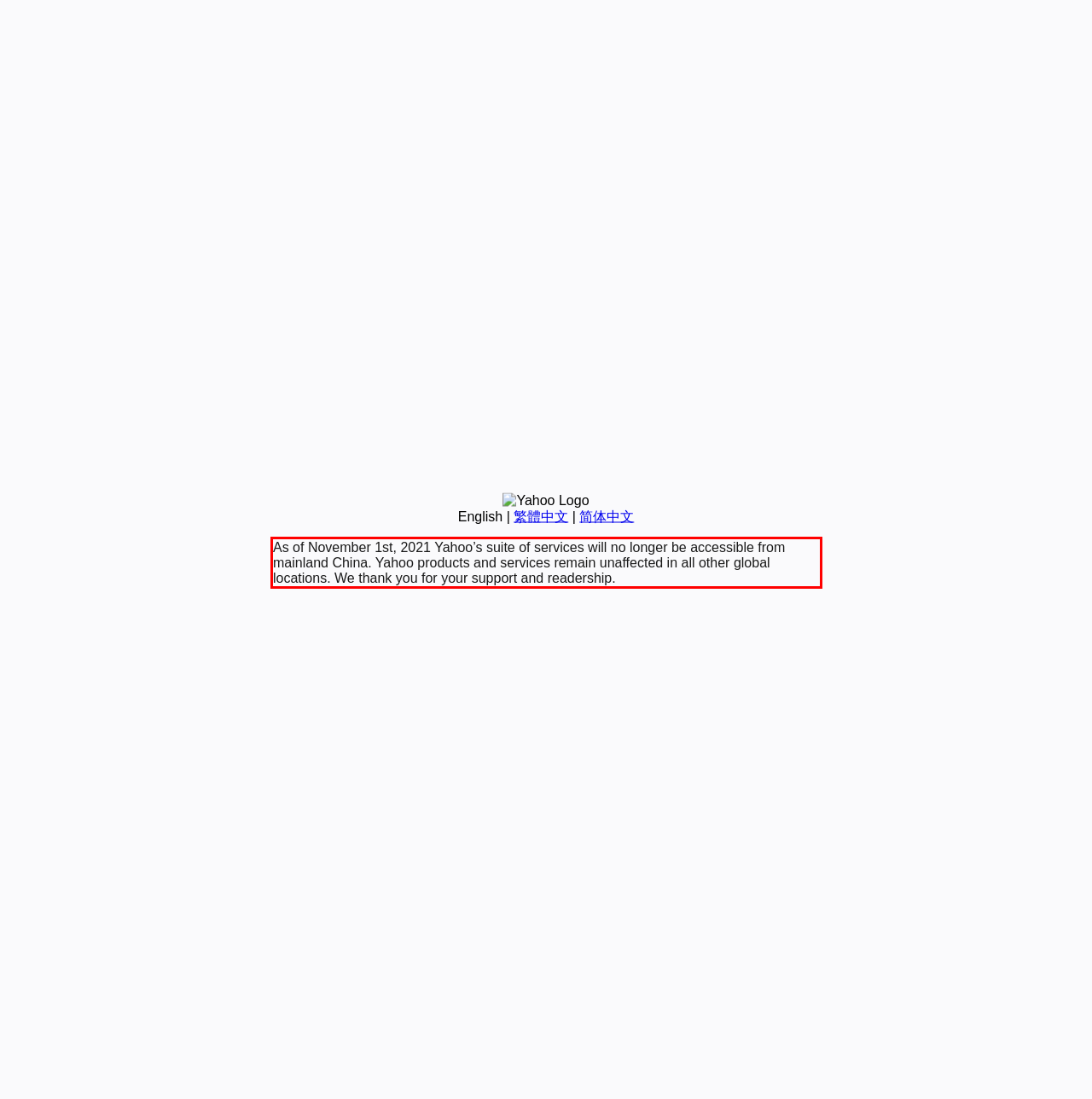You are provided with a screenshot of a webpage that includes a UI element enclosed in a red rectangle. Extract the text content inside this red rectangle.

As of November 1st, 2021 Yahoo’s suite of services will no longer be accessible from mainland China. Yahoo products and services remain unaffected in all other global locations. We thank you for your support and readership.